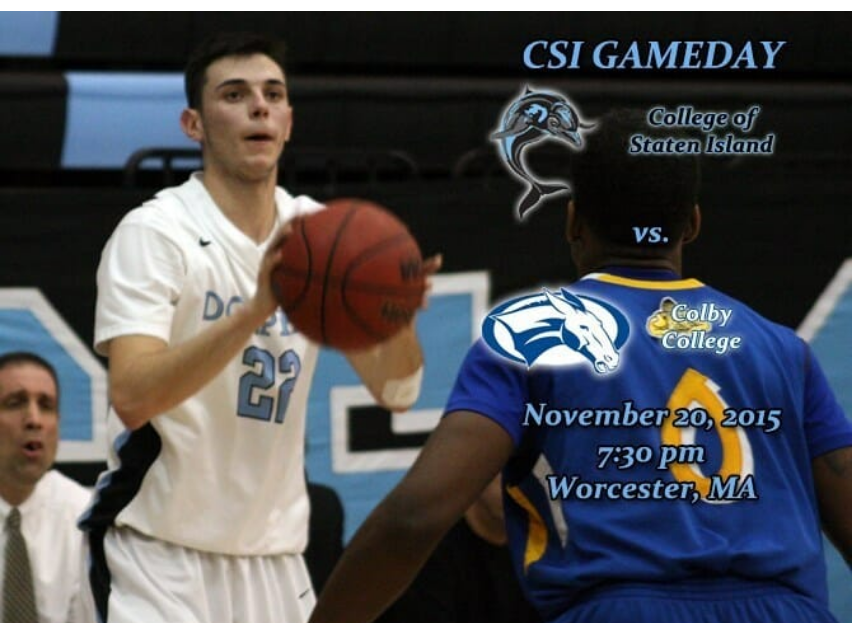Answer the question in one word or a short phrase:
What is the opponent's jersey color?

Blue with yellow accents